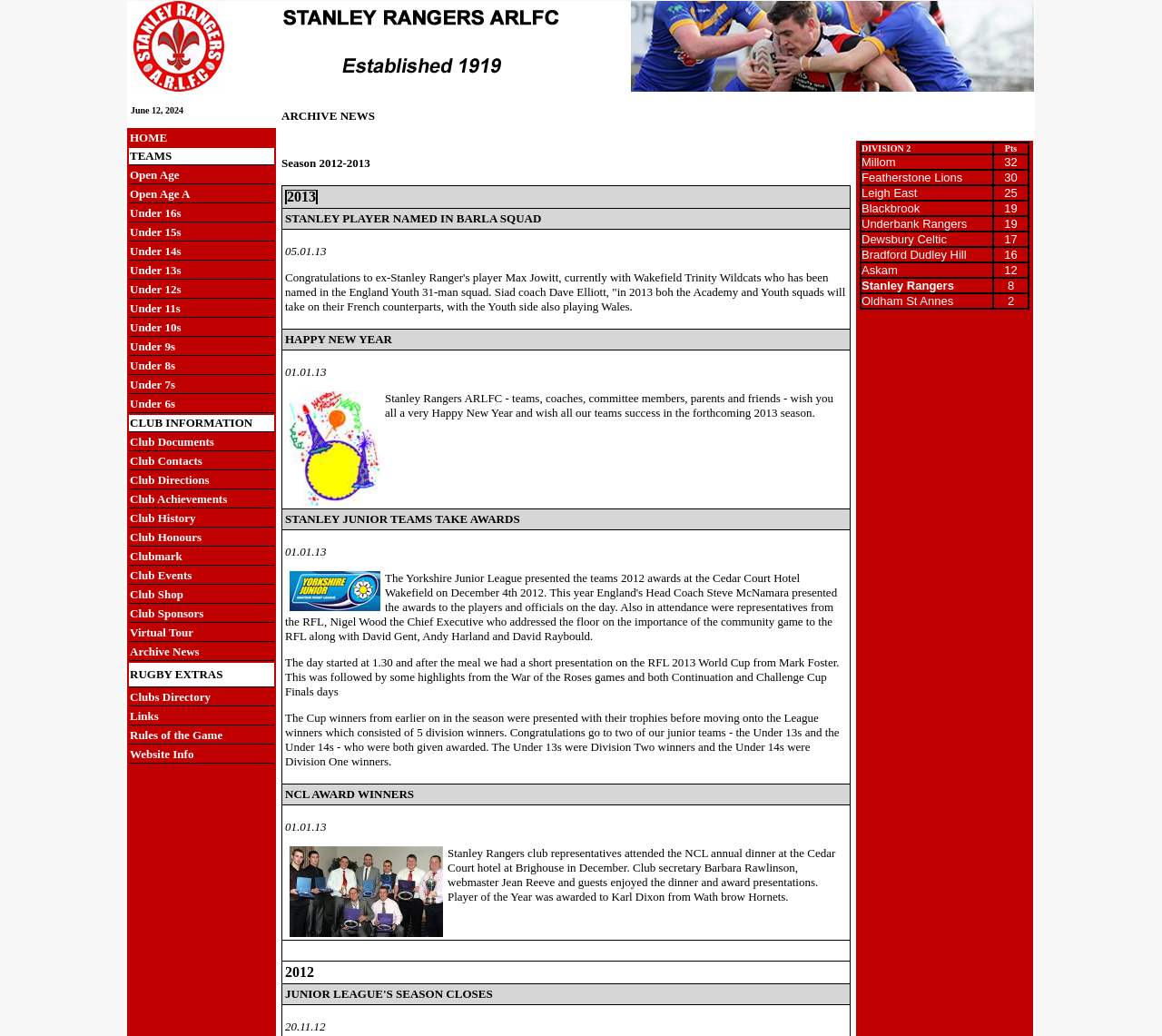How many teams are listed on the webpage?
Using the picture, provide a one-word or short phrase answer.

12